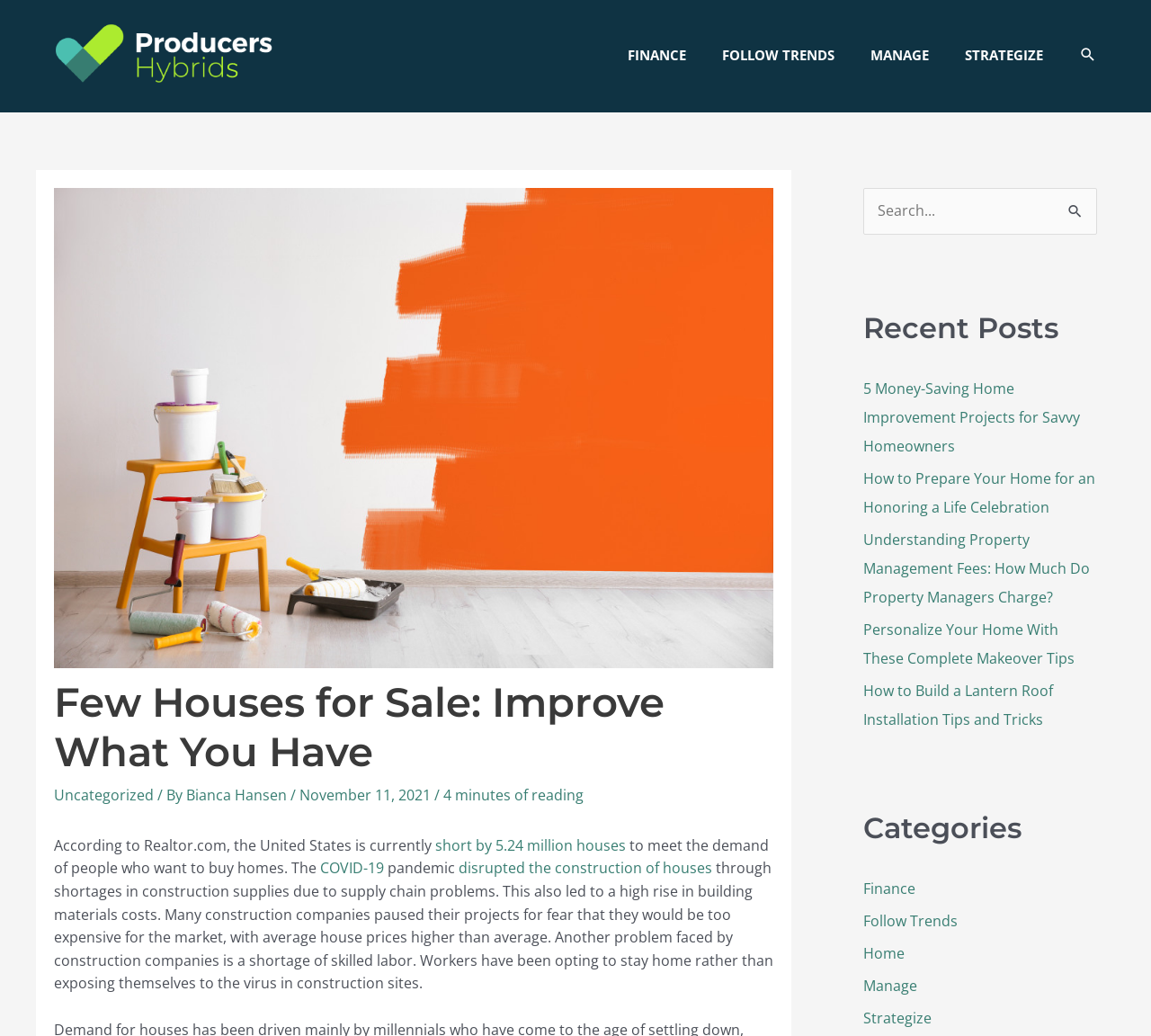Given the description "aria-label="Open Search Bar"", provide the bounding box coordinates of the corresponding UI element.

None